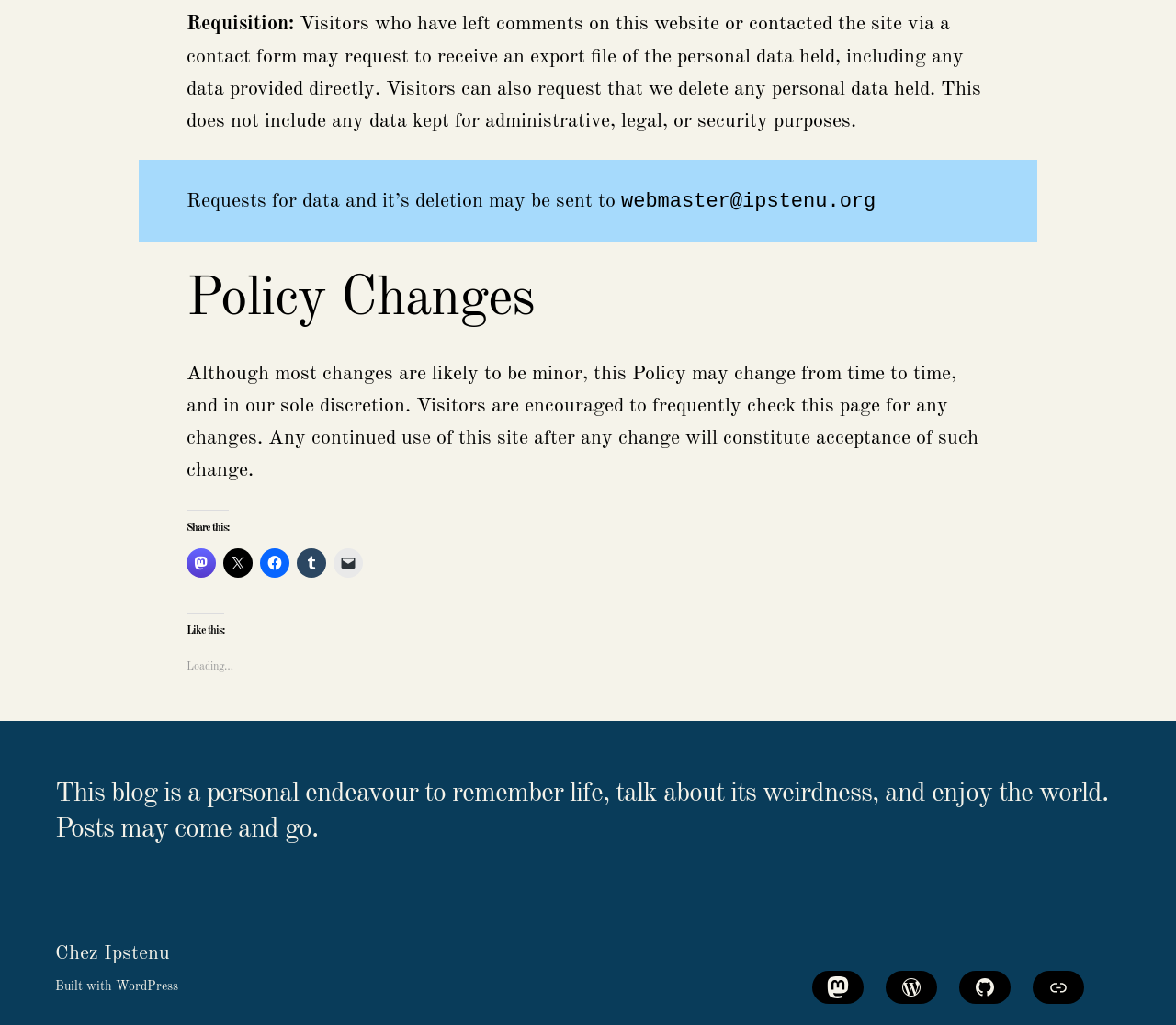Locate the bounding box of the user interface element based on this description: "Chez Ipstenu".

[0.047, 0.797, 0.137, 0.819]